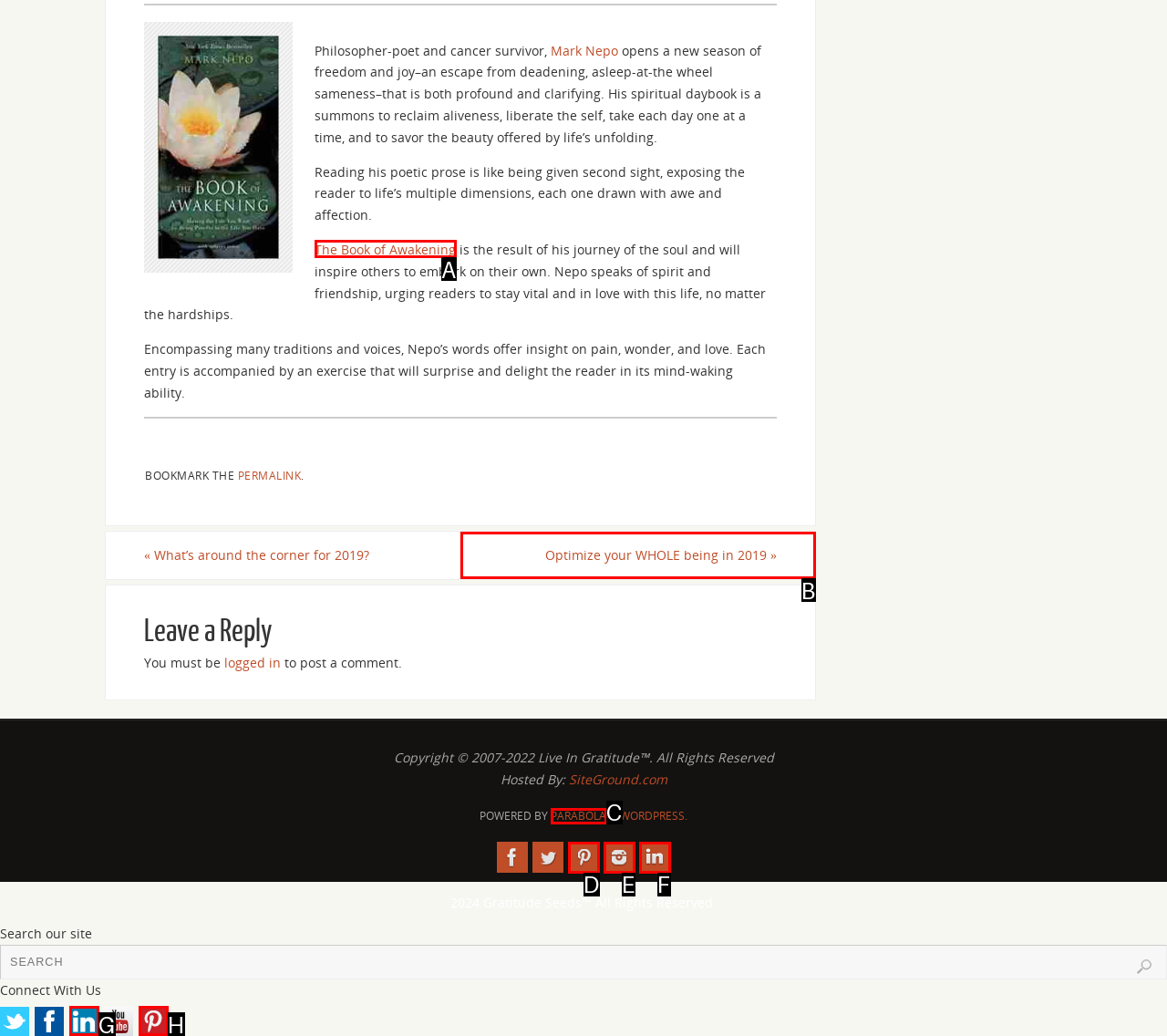Refer to the description: The Book of Awakening and choose the option that best fits. Provide the letter of that option directly from the options.

A